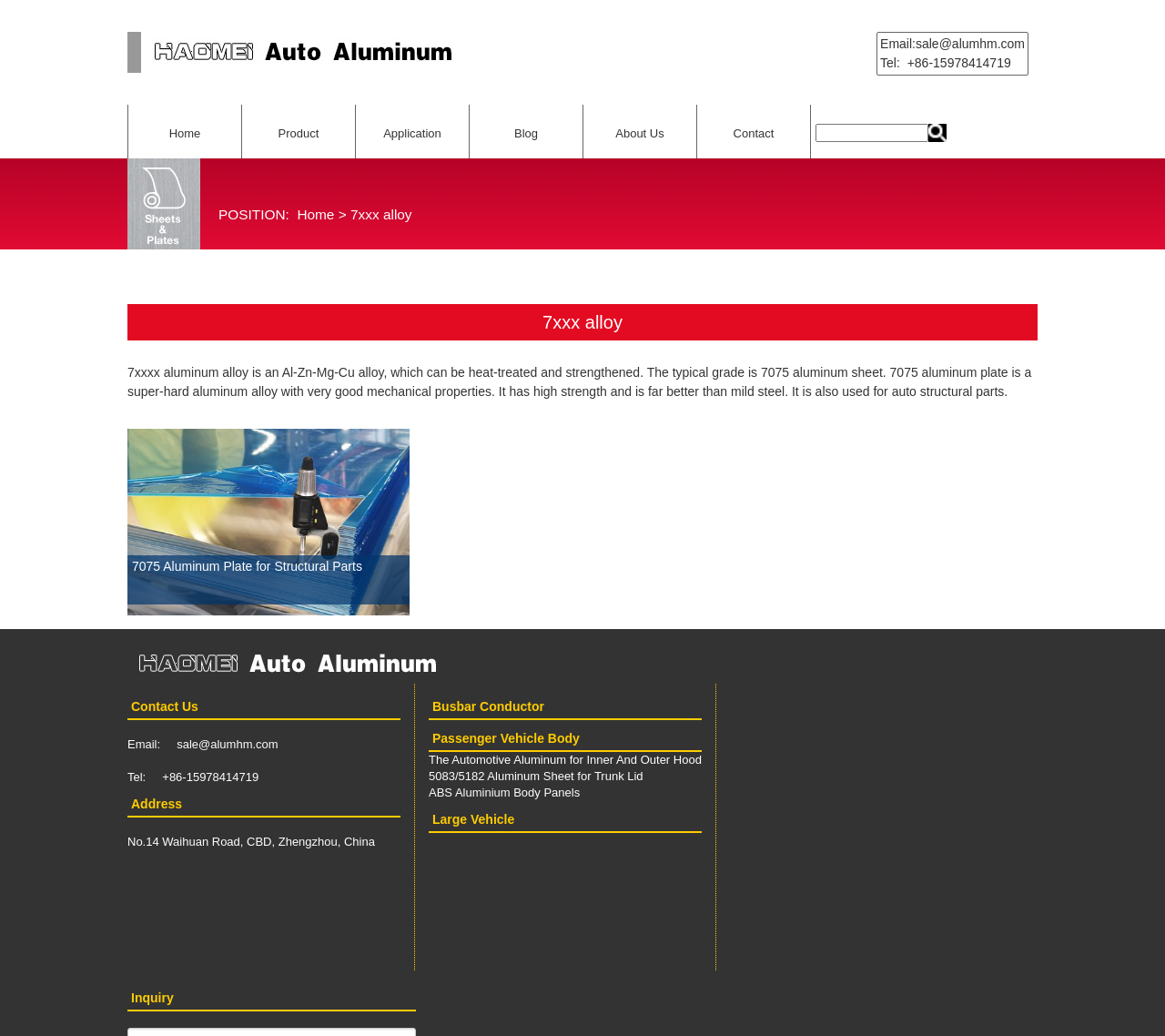What is the email address for contact?
Look at the image and answer the question using a single word or phrase.

sale@alumhm.com